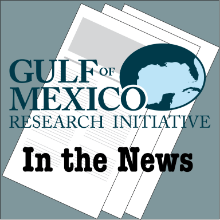Illustrate the image with a detailed and descriptive caption.

The image features a graphic representing the "Gulf of Mexico Research Initiative," prominently showcasing the initiative's mission and relevance in current environmental issues. The logo includes a silhouette of the Gulf of Mexico, accompanied by the phrase "In the News," indicating the ongoing updates and discoveries related to research in the area. It serves as a visual cue highlighting the efforts and findings surrounding environmental research, especially in the context of pressing issues like oil spills and their effects on marine life and ecosystems. The overall design enhances awareness of the initiative's critical role in advancing understanding of the Gulf's health and resilience.